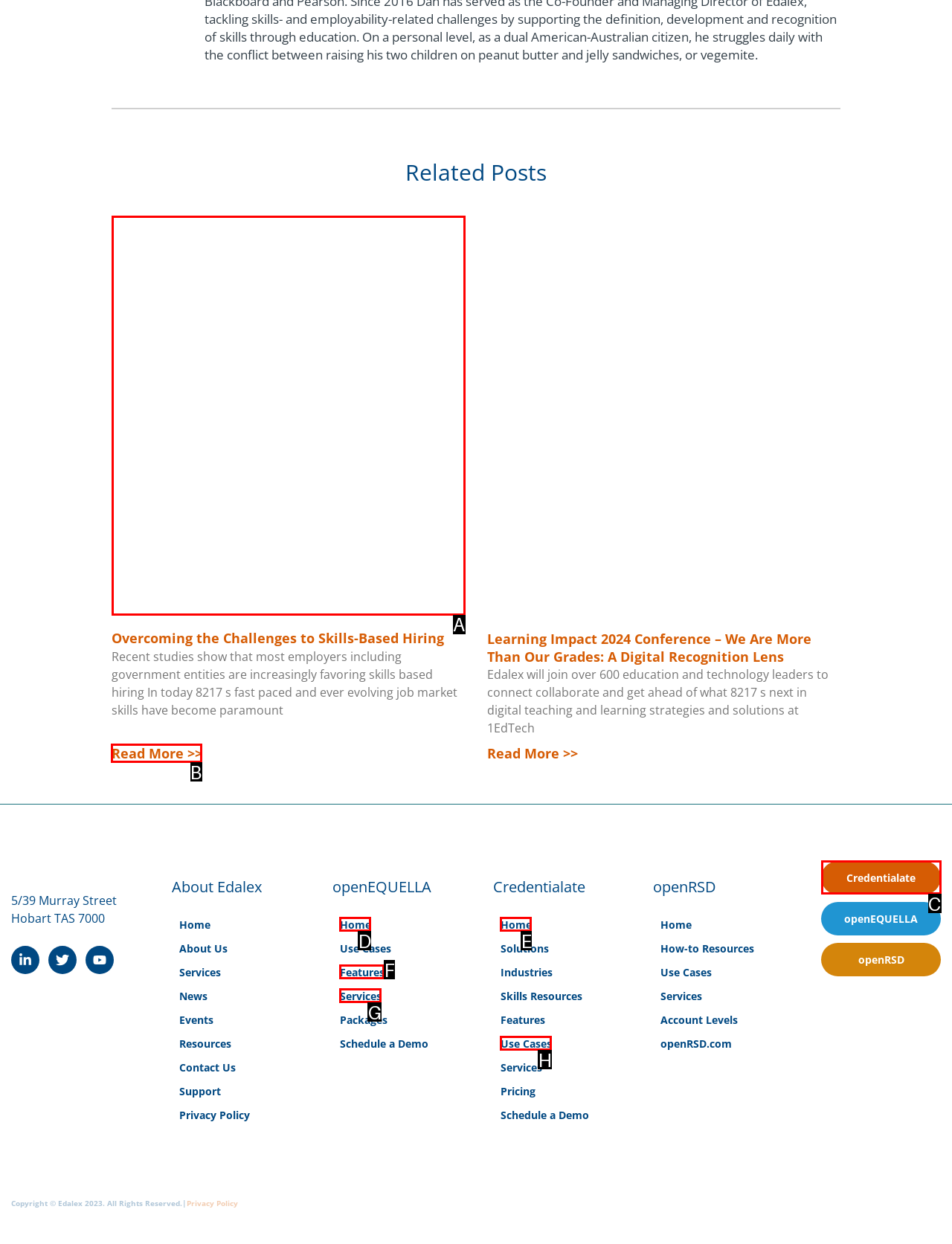Decide which letter you need to select to fulfill the task: Read more about 'Overcoming the Challenges to Skills-Based Hiring'
Answer with the letter that matches the correct option directly.

B